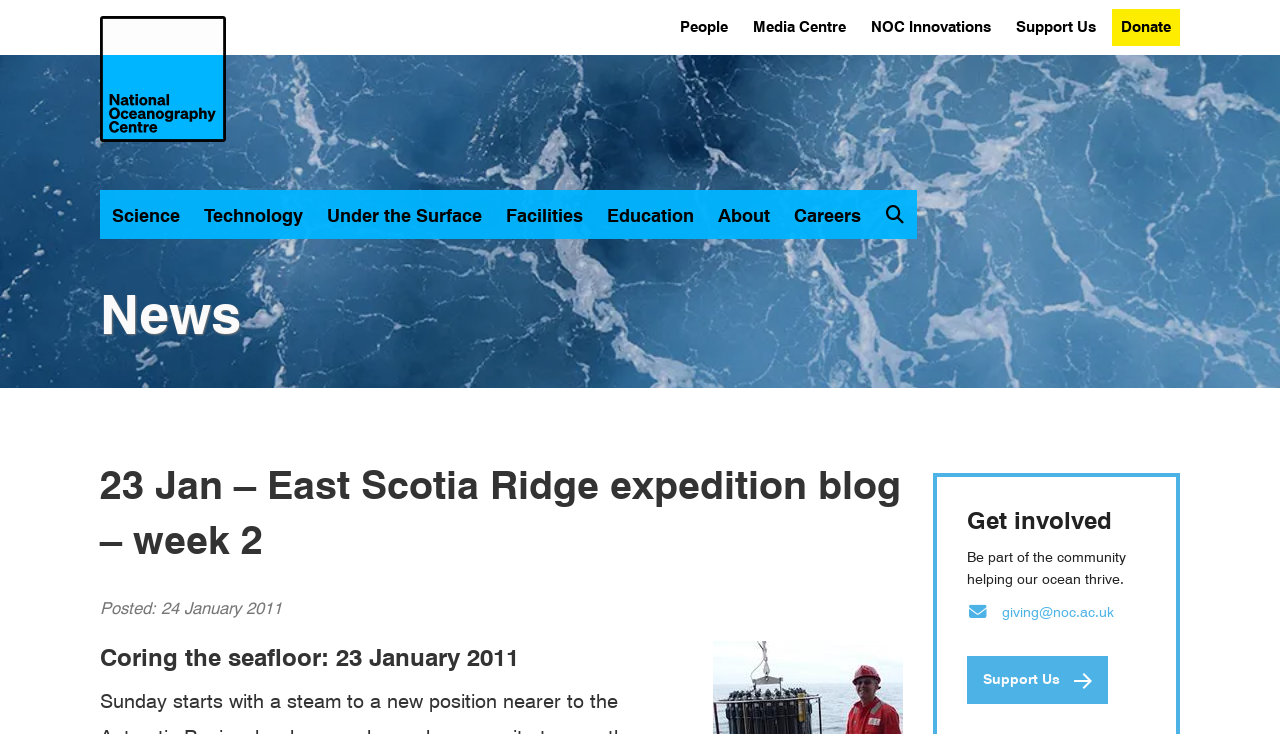Provide your answer in a single word or phrase: 
What is the name of the organization?

National Oceanography Centre